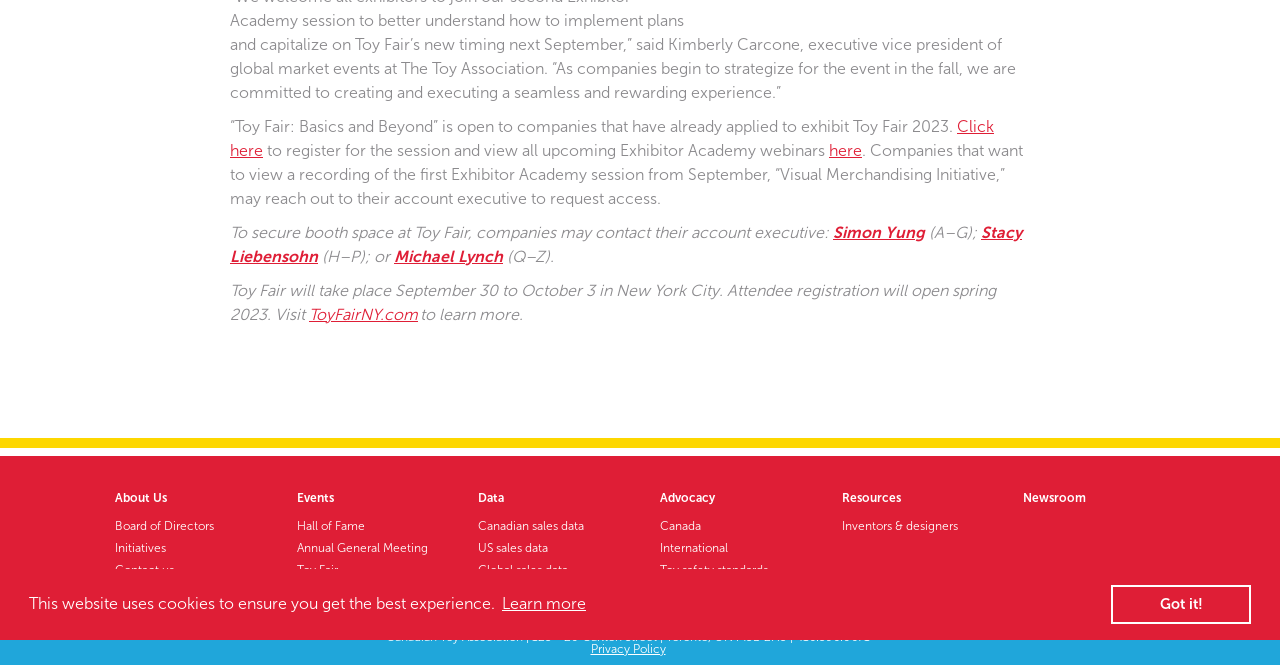Identify the bounding box for the UI element that is described as follows: "Canada".

[0.512, 0.774, 0.654, 0.807]